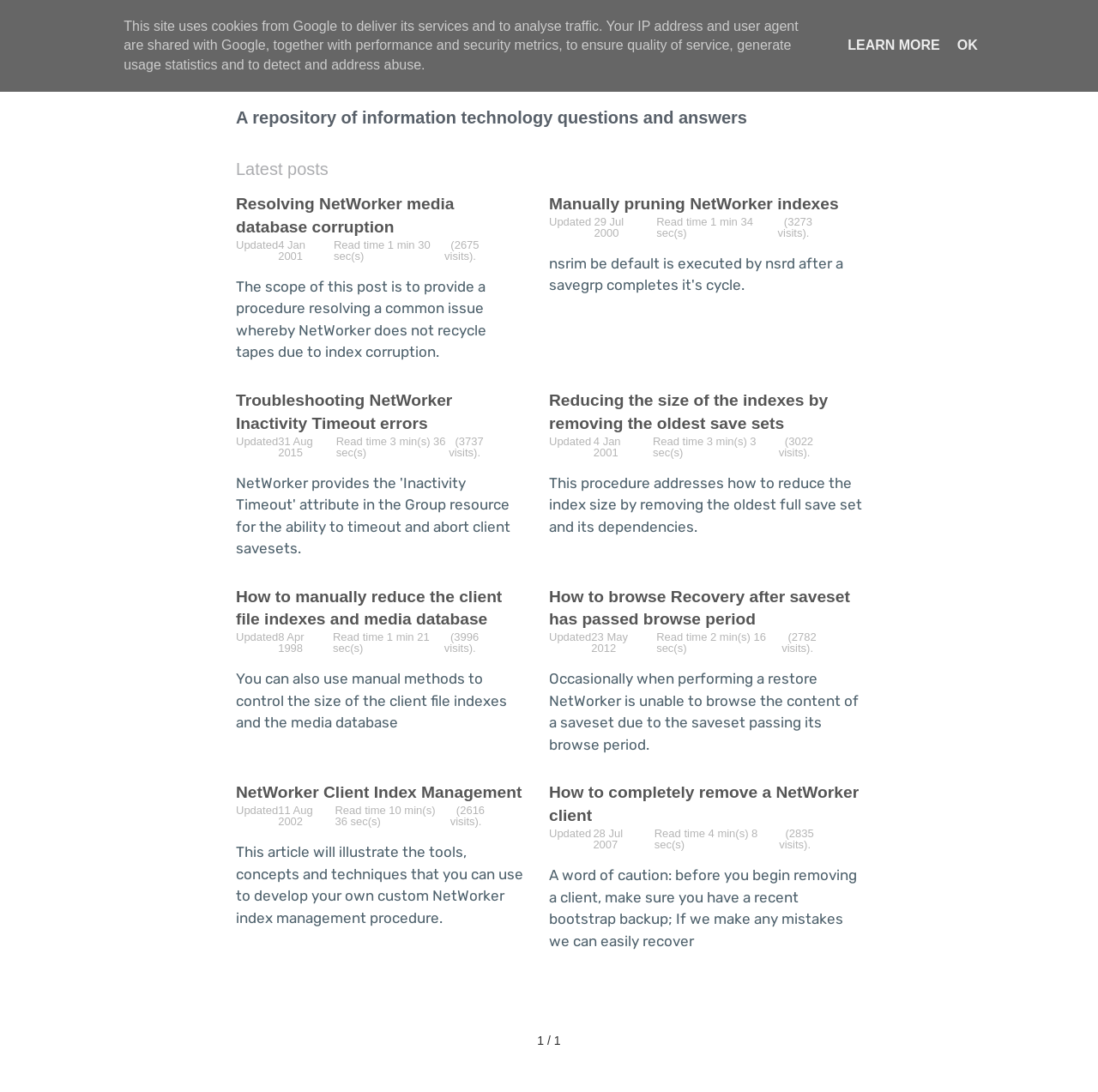Offer a meticulous description of the webpage's structure and content.

The webpage is a blog titled "nsrck articles - church1e's blog" with a collection of system administration hints and tips. At the top, there is a link to "church1e's blog" accompanied by an image. On the right side, there are links to "Home" and an empty link.

The main content of the webpage is divided into several articles, each with a heading, a link to the article, and a brief description. The articles are arranged in two columns, with three articles in the left column and four articles in the right column.

The first article in the left column is titled "Resolving NetWorker media database corruption" and has a brief description of the article's content. Below the title, there is information about the article's update time, read time, and the number of visits. There is also a link to the article and a small icon.

The second article in the left column is titled "Manually pruning NetWorker indexes" and has a similar structure to the first article. The third article is titled "Troubleshooting NetWorker Inactivity Timeout errors".

In the right column, the first article is titled "Reducing the size of the indexes by removing the oldest save sets", the second article is titled "How to manually reduce the client file indexes and media database", the third article is titled "How to browse Recovery after saveset has passed browse period", and the fourth article is titled "How to completely remove a NetWorker client".

Each article has a heading, a link to the article, and a brief description of the article's content. The articles are arranged in a clean and organized manner, making it easy to read and navigate.